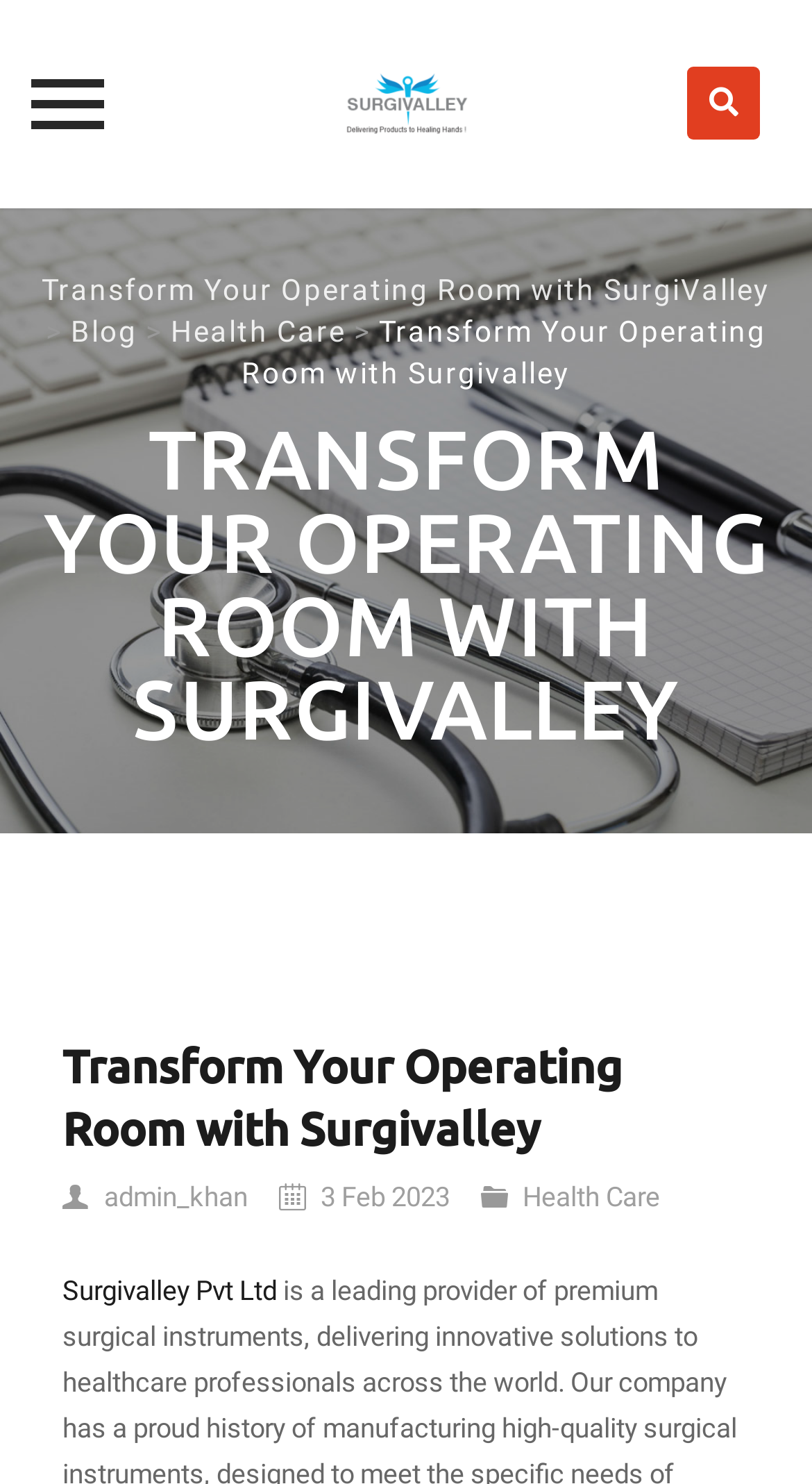Provide a single word or phrase answer to the question: 
What is the date of the latest blog post?

3 Feb 2023